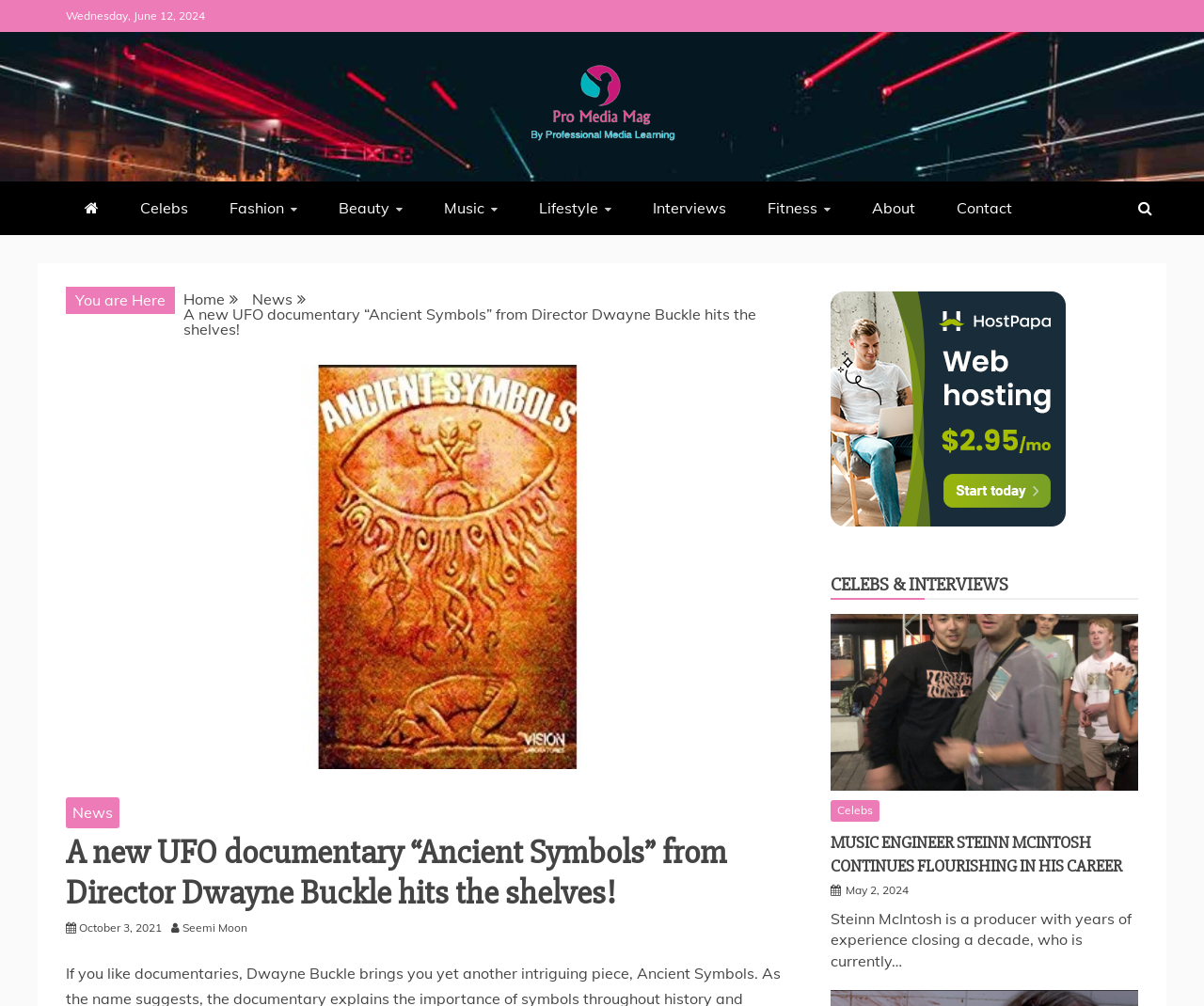What is the title of the UFO documentary?
Provide a detailed answer to the question, using the image to inform your response.

I found the title of the UFO documentary by looking at the StaticText element with the text 'A new UFO documentary “Ancient Symbols” from Director Dwayne Buckle hits the shelves!' which is located in the main content area of the webpage.